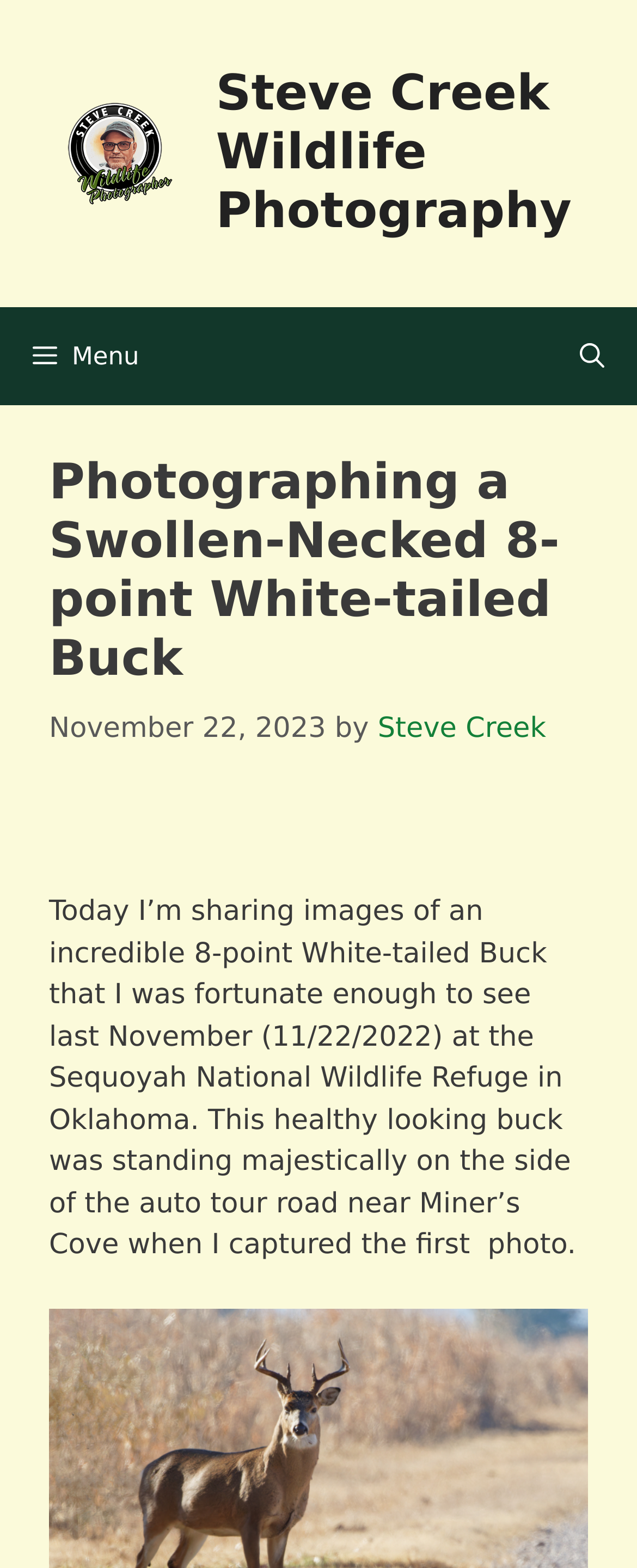Please answer the following question using a single word or phrase: 
What is the current date according to the webpage?

November 22, 2023